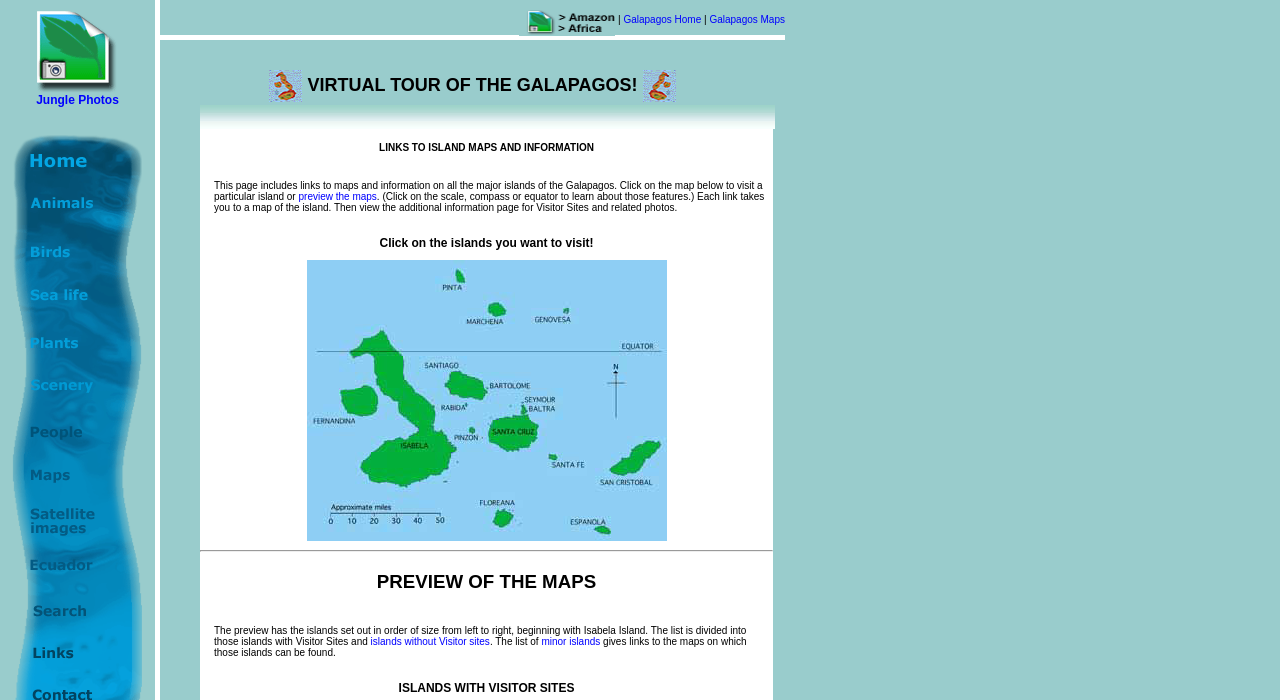Extract the bounding box coordinates for the HTML element that matches this description: "PREVIEW OF THE MAPS". The coordinates should be four float numbers between 0 and 1, i.e., [left, top, right, bottom].

[0.294, 0.816, 0.466, 0.846]